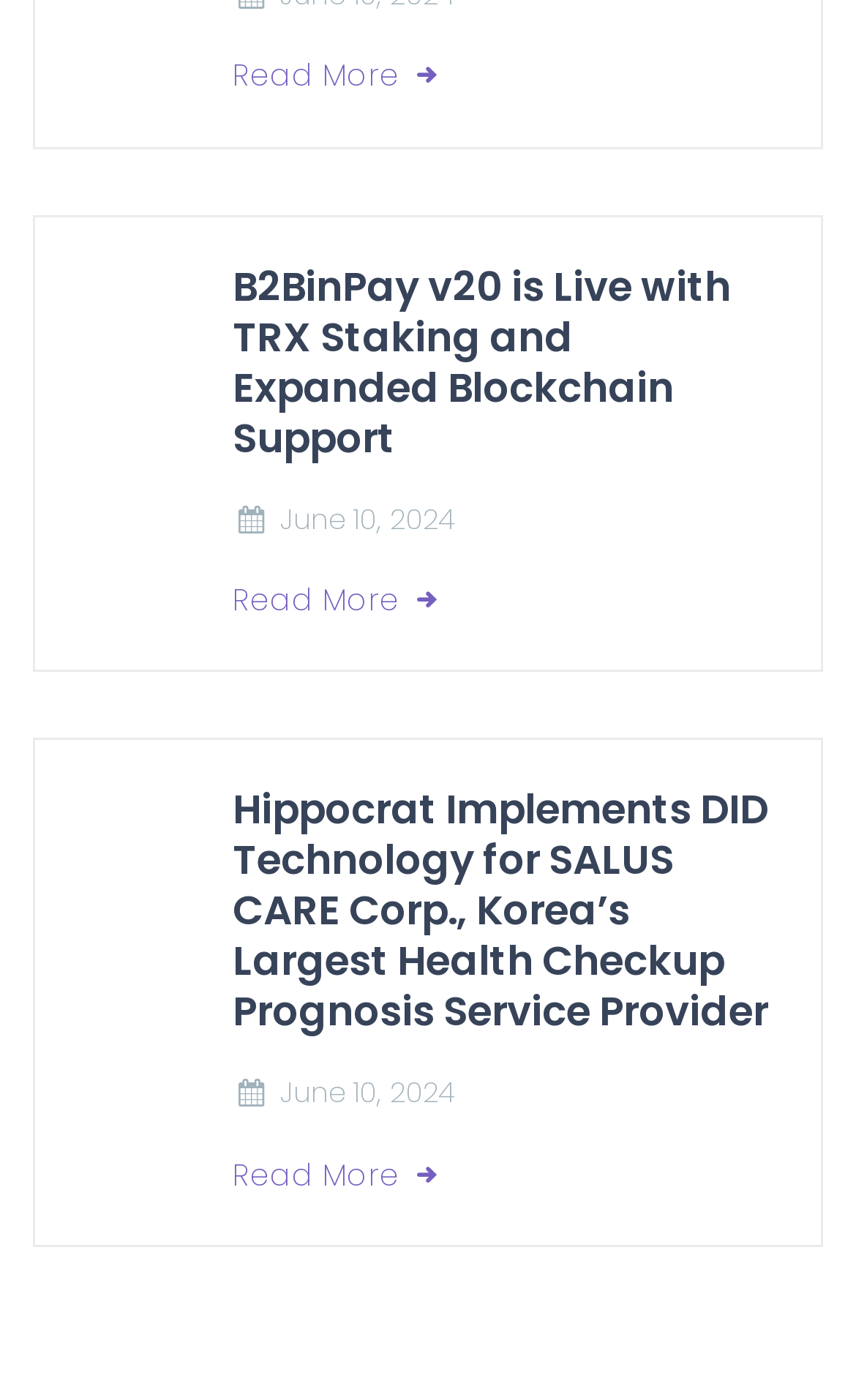Kindly determine the bounding box coordinates for the clickable area to achieve the given instruction: "go to home page".

None